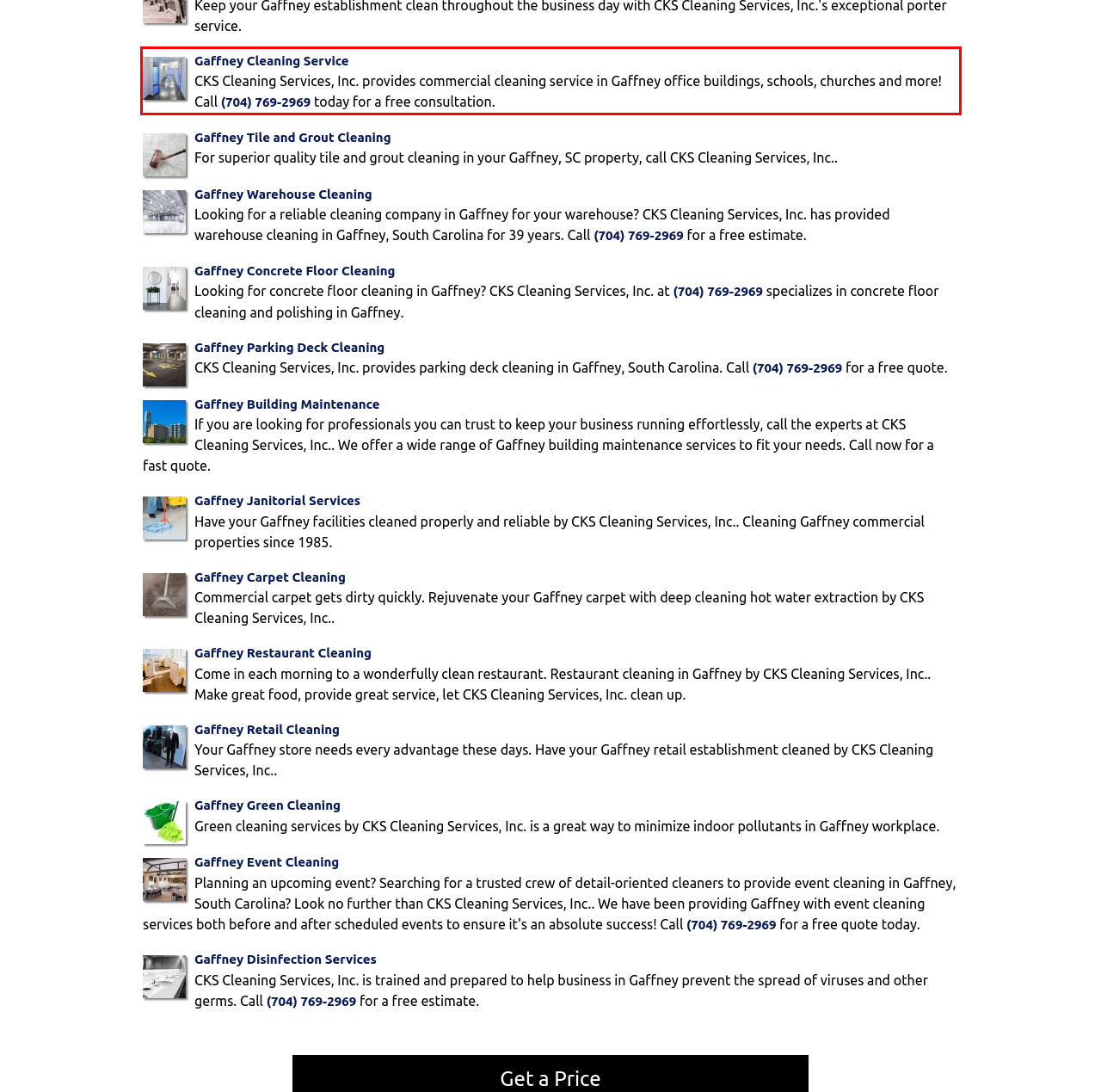The screenshot you have been given contains a UI element surrounded by a red rectangle. Use OCR to read and extract the text inside this red rectangle.

Gaffney Cleaning Service CKS Cleaning Services, Inc. provides commercial cleaning service in Gaffney office buildings, schools, churches and more! Call (704) 769-2969 today for a free consultation.